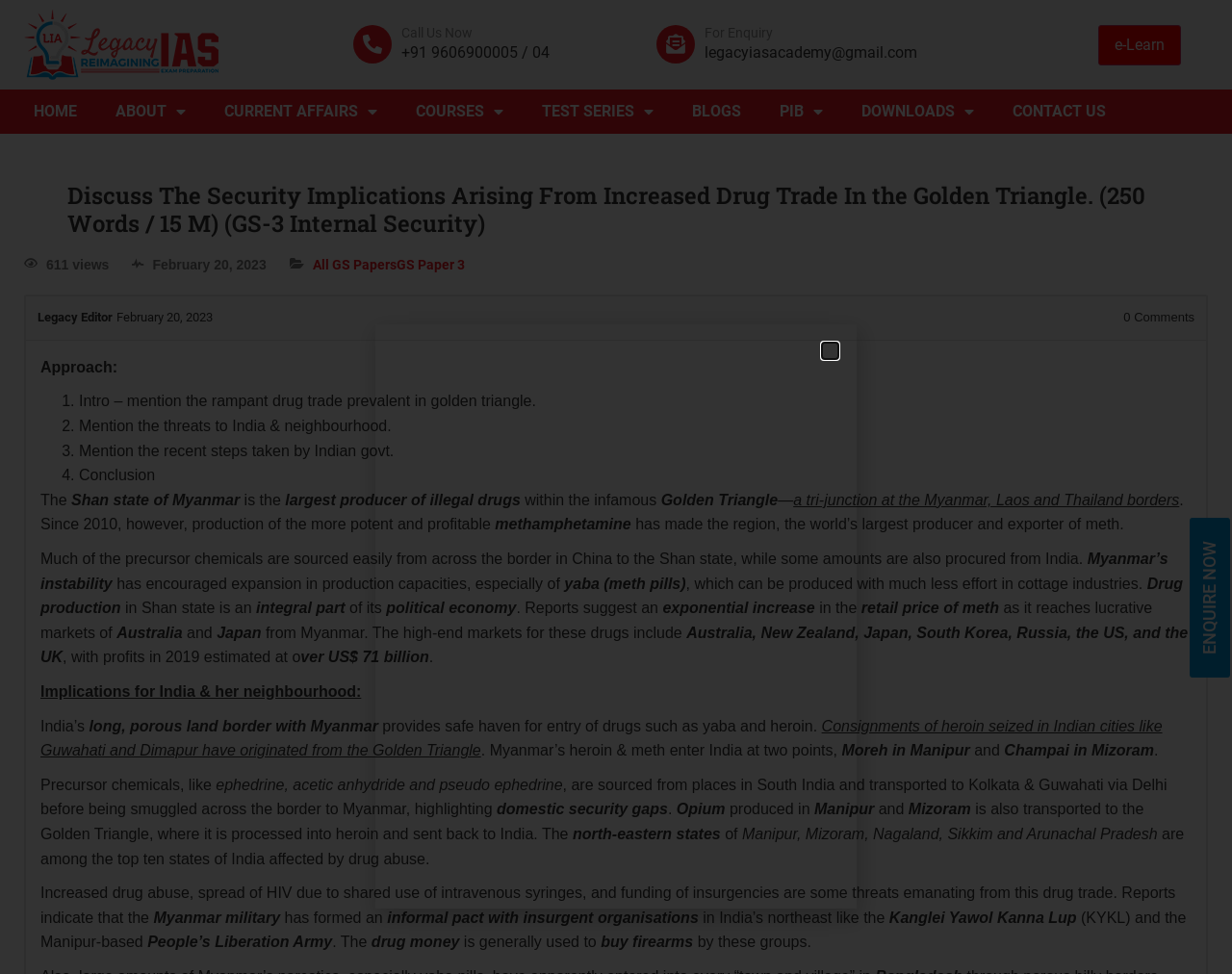Generate the text content of the main headline of the webpage.

Discuss The Security Implications Arising From Increased Drug Trade In the Golden Triangle. (250 Words / 15 M) (GS-3 Internal Security)